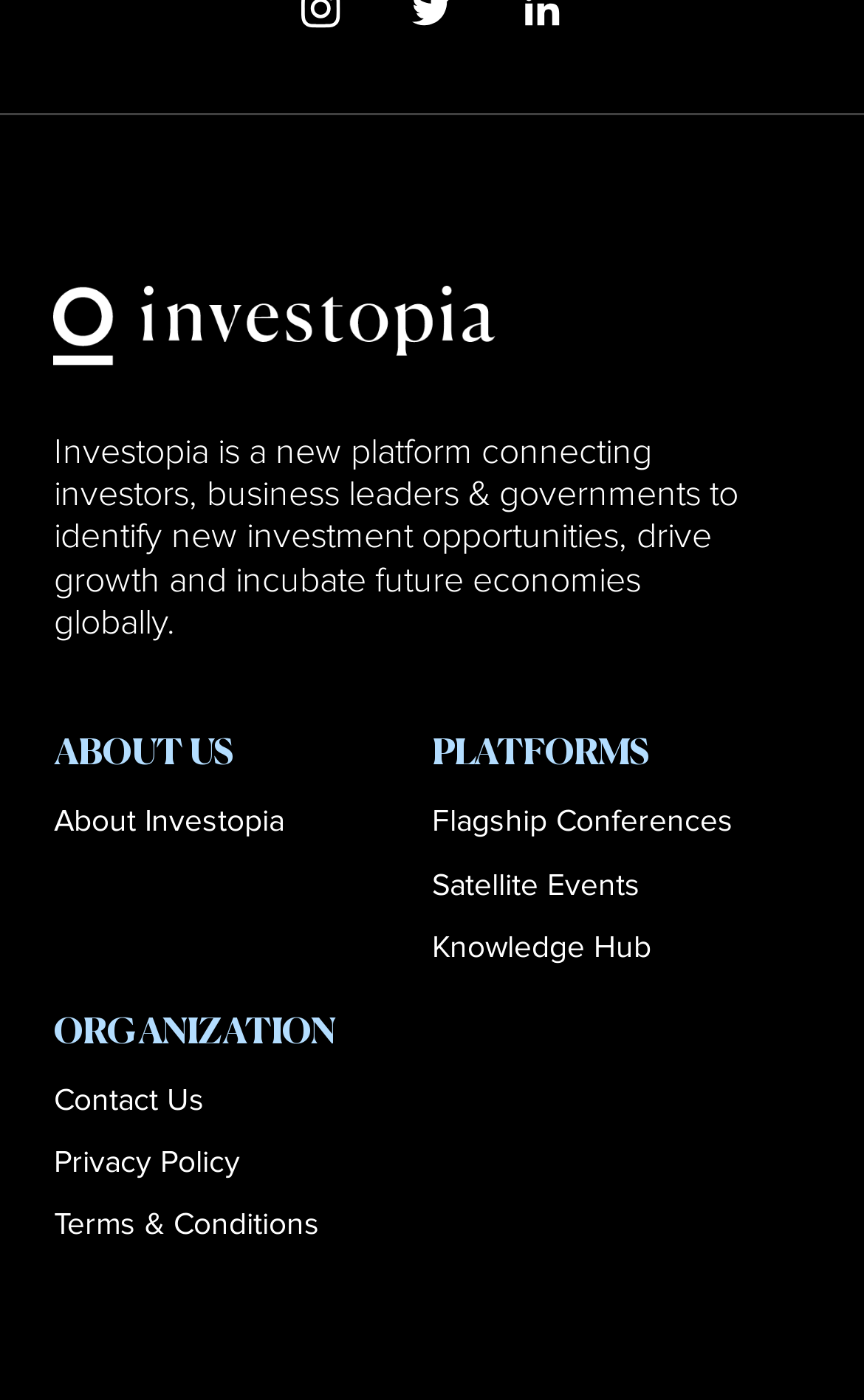Predict the bounding box of the UI element based on the description: "Terms & Conditions". The coordinates should be four float numbers between 0 and 1, formatted as [left, top, right, bottom].

[0.063, 0.861, 0.37, 0.89]